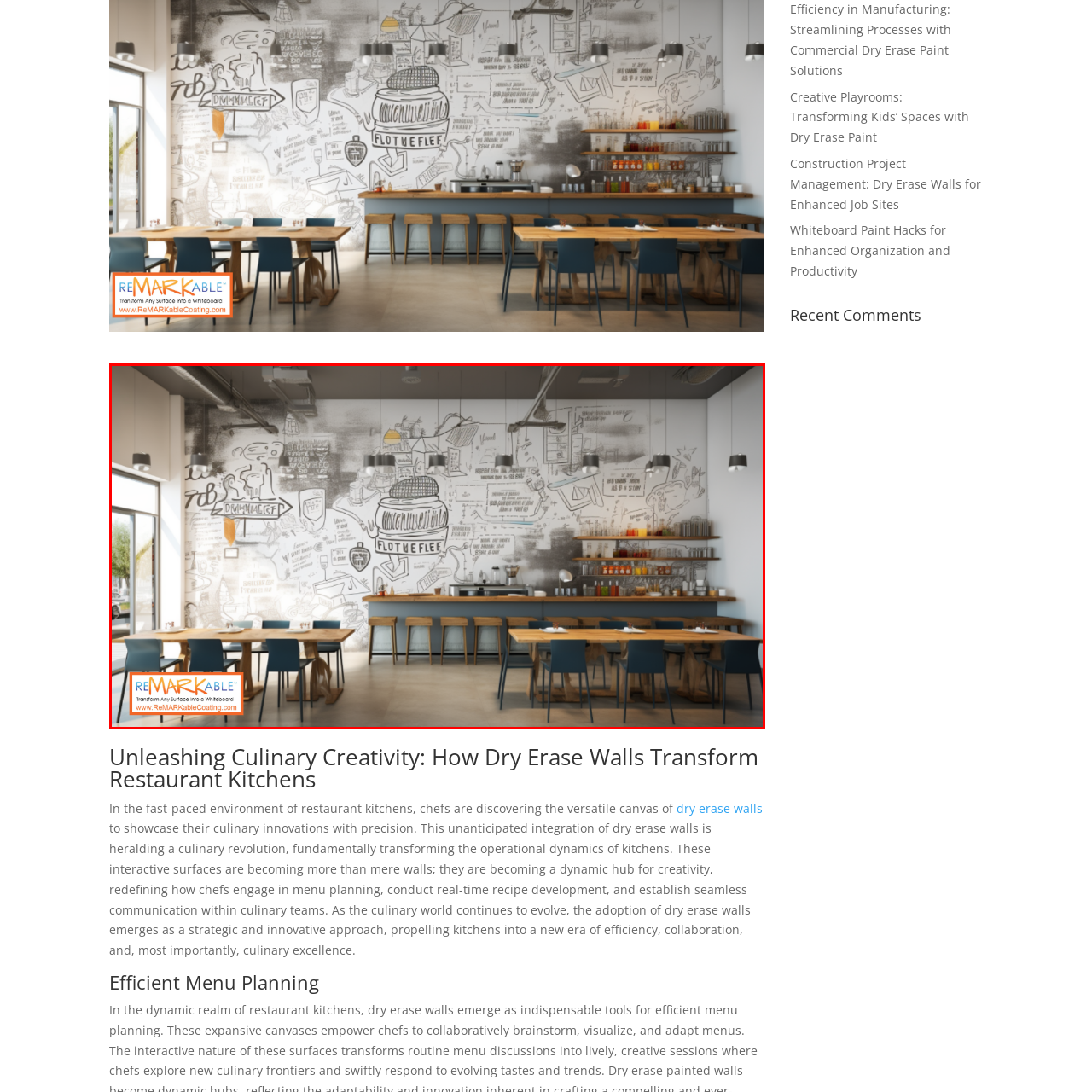Check the image highlighted in red, What type of tables are in the seating area?
 Please answer in a single word or phrase.

Wooden tables